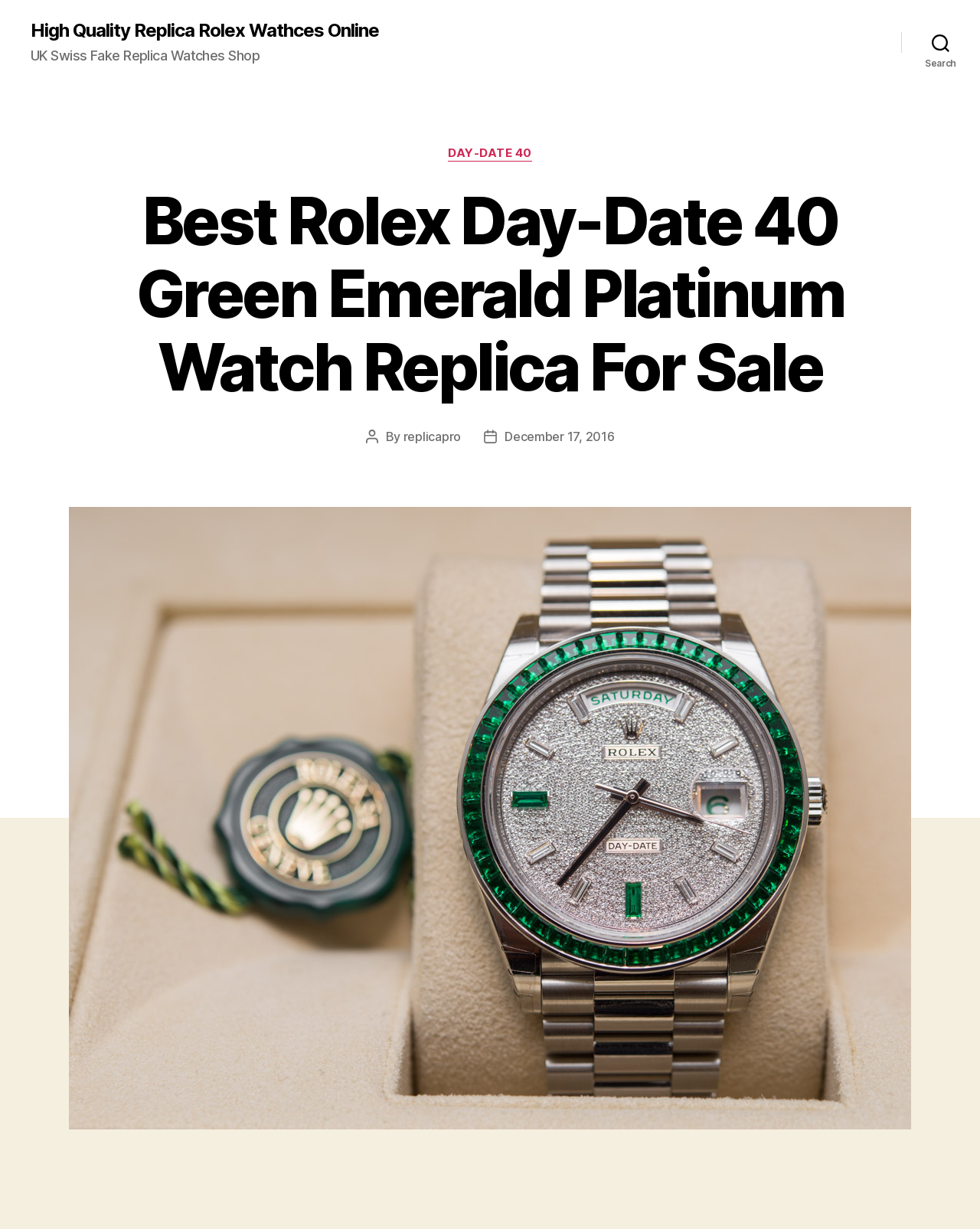Find the bounding box coordinates for the HTML element specified by: "replicapro".

[0.412, 0.349, 0.47, 0.361]